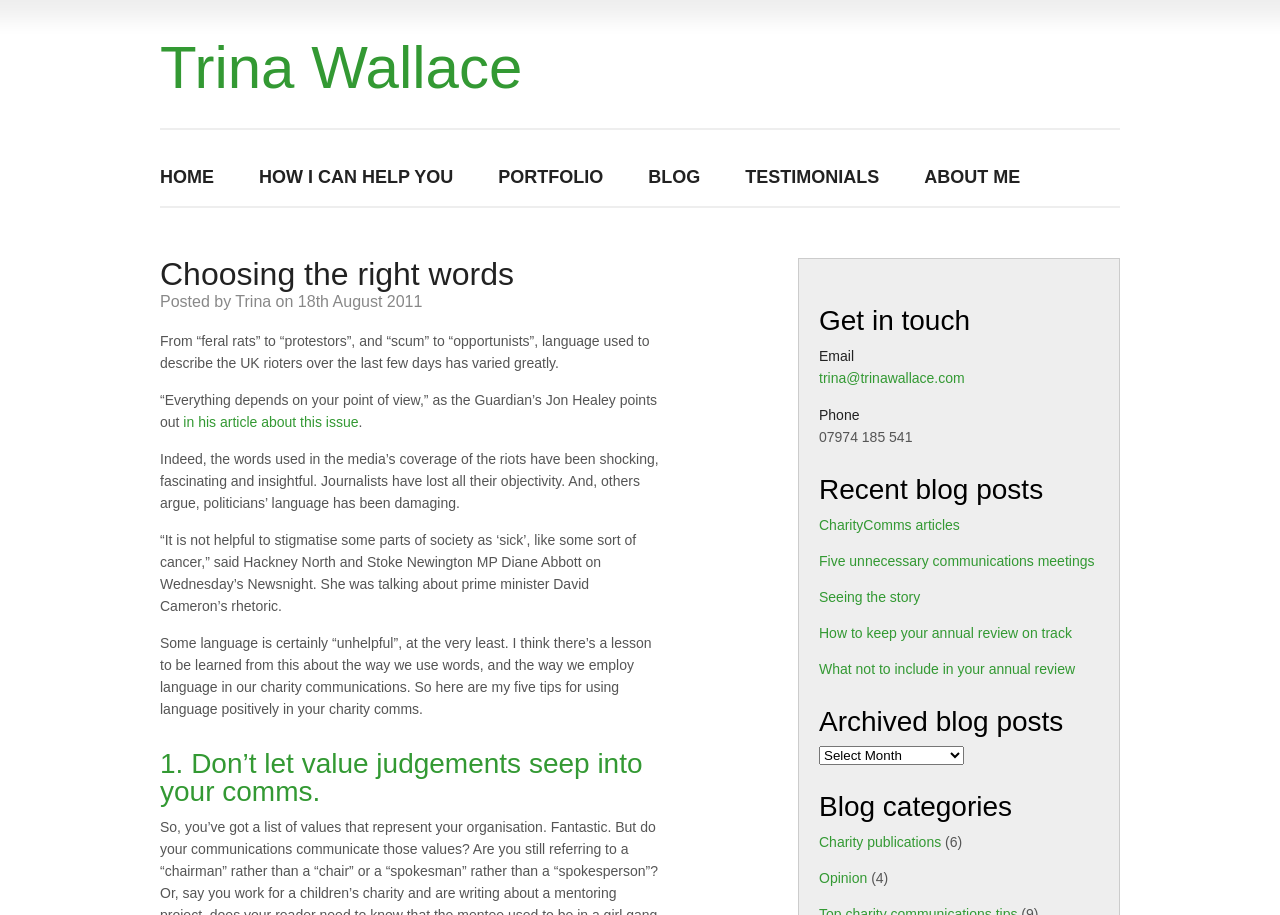Please reply with a single word or brief phrase to the question: 
How many recent blog posts are listed?

5